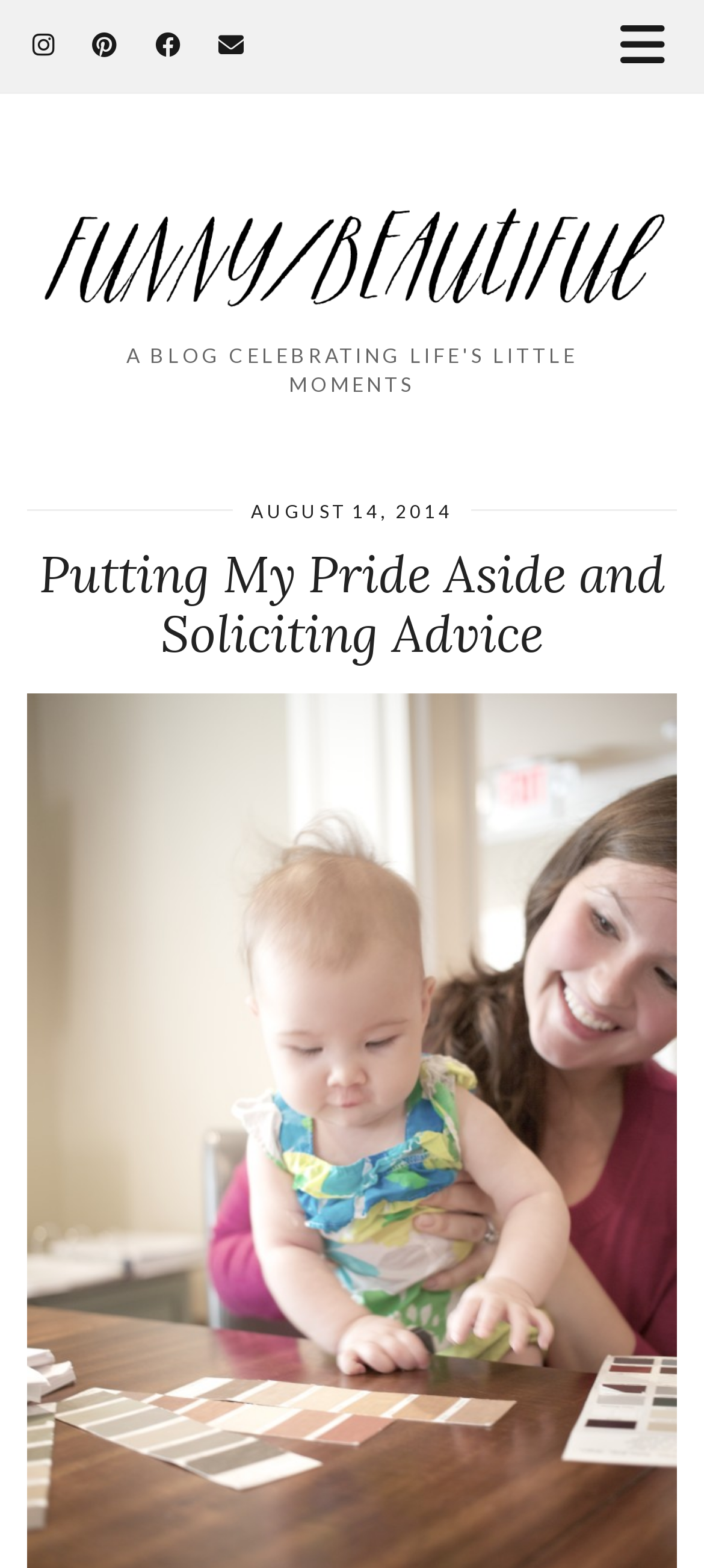How many elements are in the header section?
Look at the image and answer the question with a single word or phrase.

3